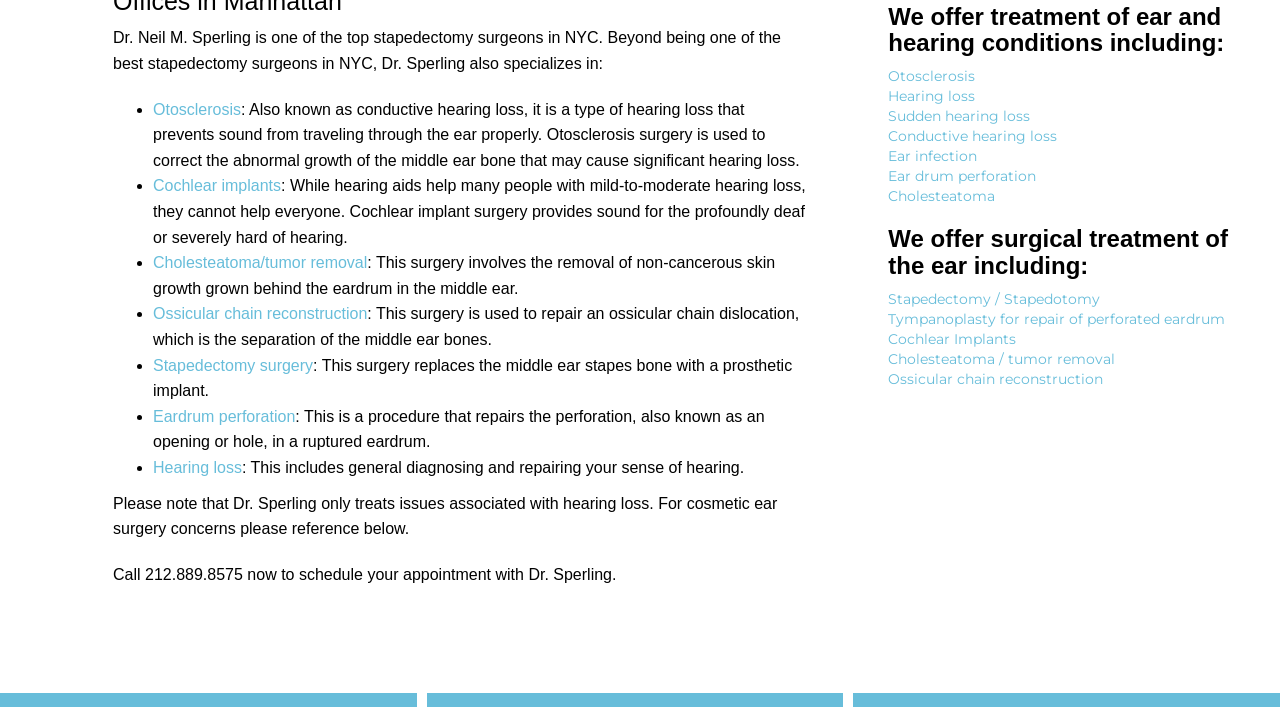Identify the bounding box for the UI element described as: "PROGRAMS". The coordinates should be four float numbers between 0 and 1, i.e., [left, top, right, bottom].

None